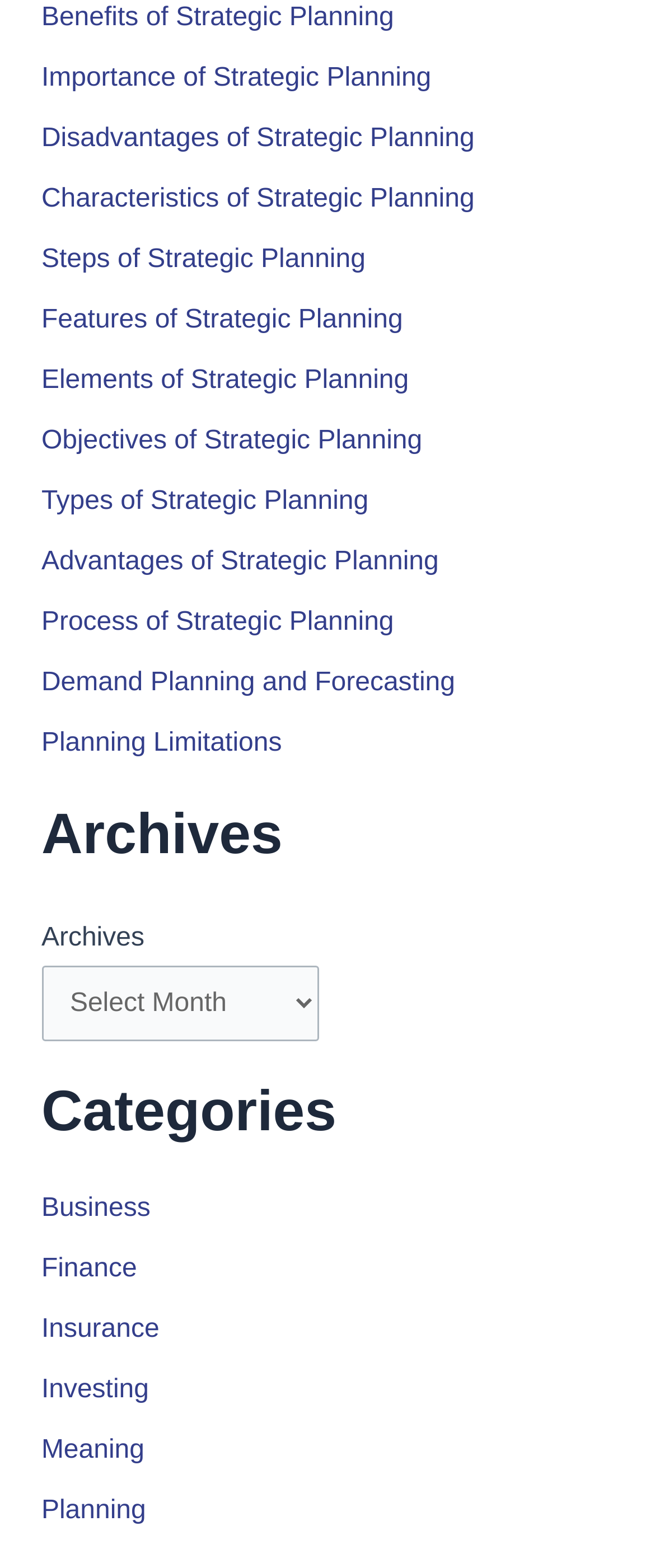Please respond in a single word or phrase: 
How many links are there under 'Archives'?

1